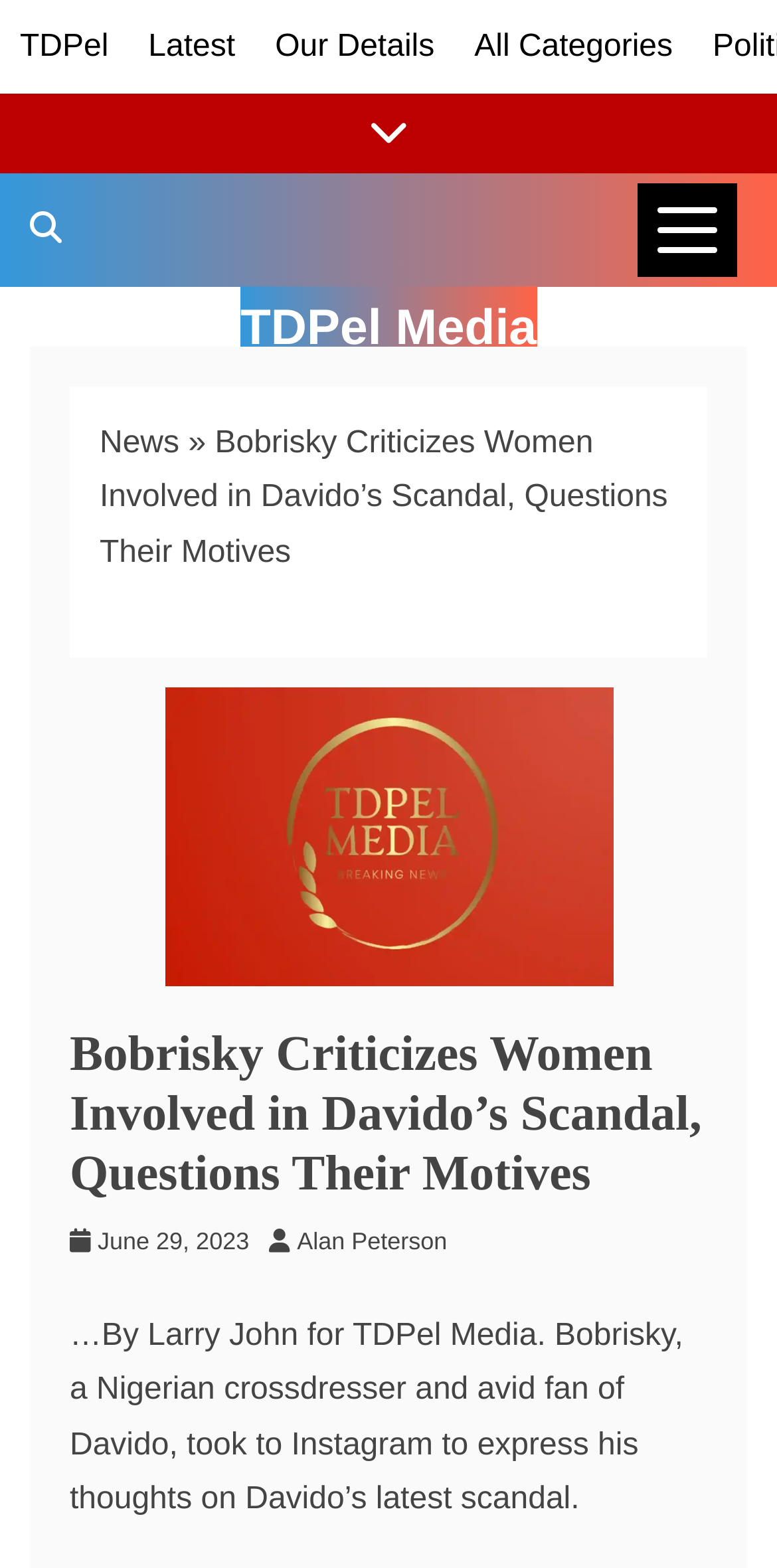Based on the image, give a detailed response to the question: What is the category of the current news article?

The category of the current news article can be found in the breadcrumbs navigation section, where it says 'News » Bobrisky Criticizes Women Involved in Davido’s Scandal, Questions Their Motives'.